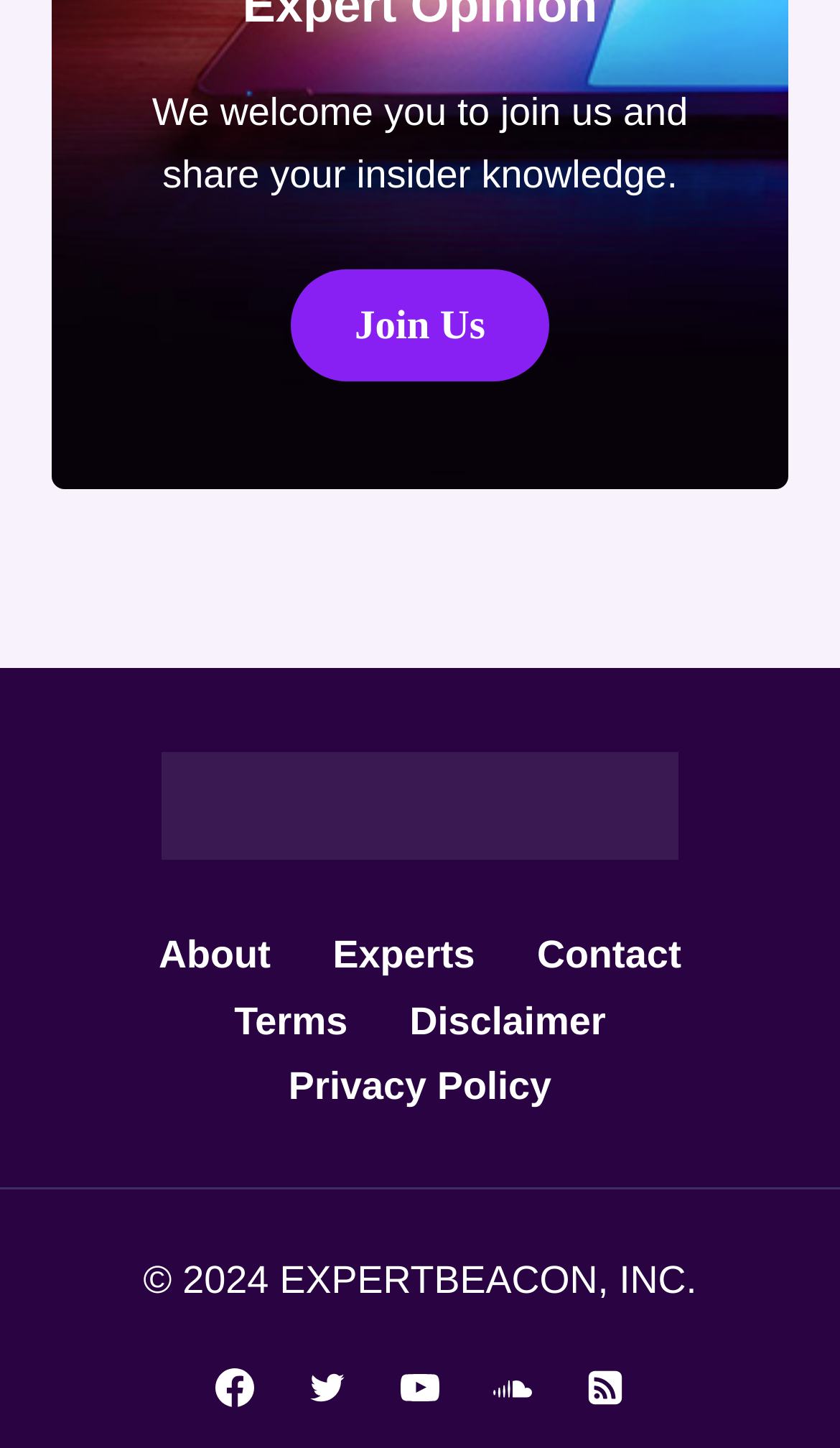Provide the bounding box coordinates for the area that should be clicked to complete the instruction: "visit YouTube".

[0.454, 0.932, 0.546, 0.986]